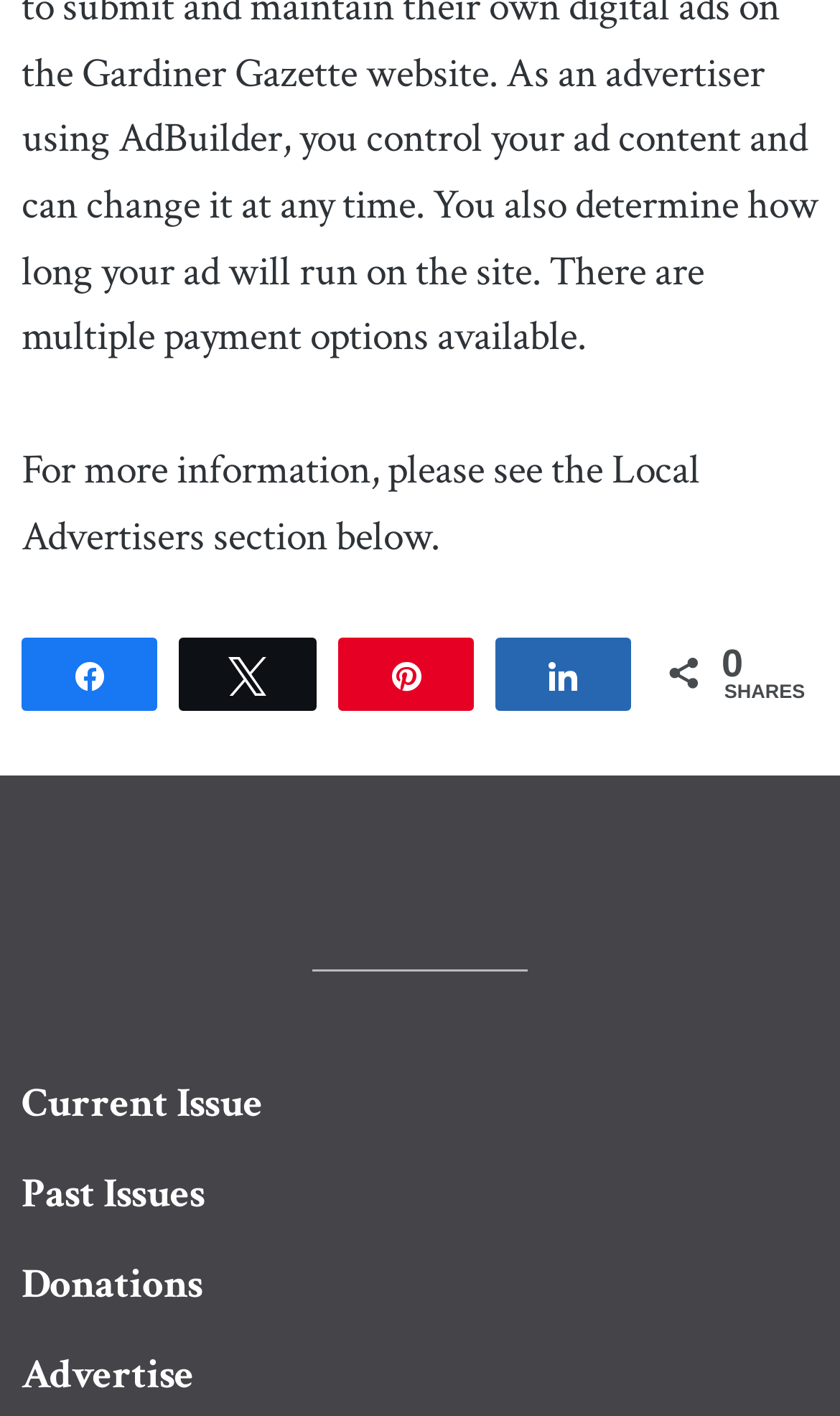Please provide a one-word or short phrase answer to the question:
How many social media sharing options are available?

4